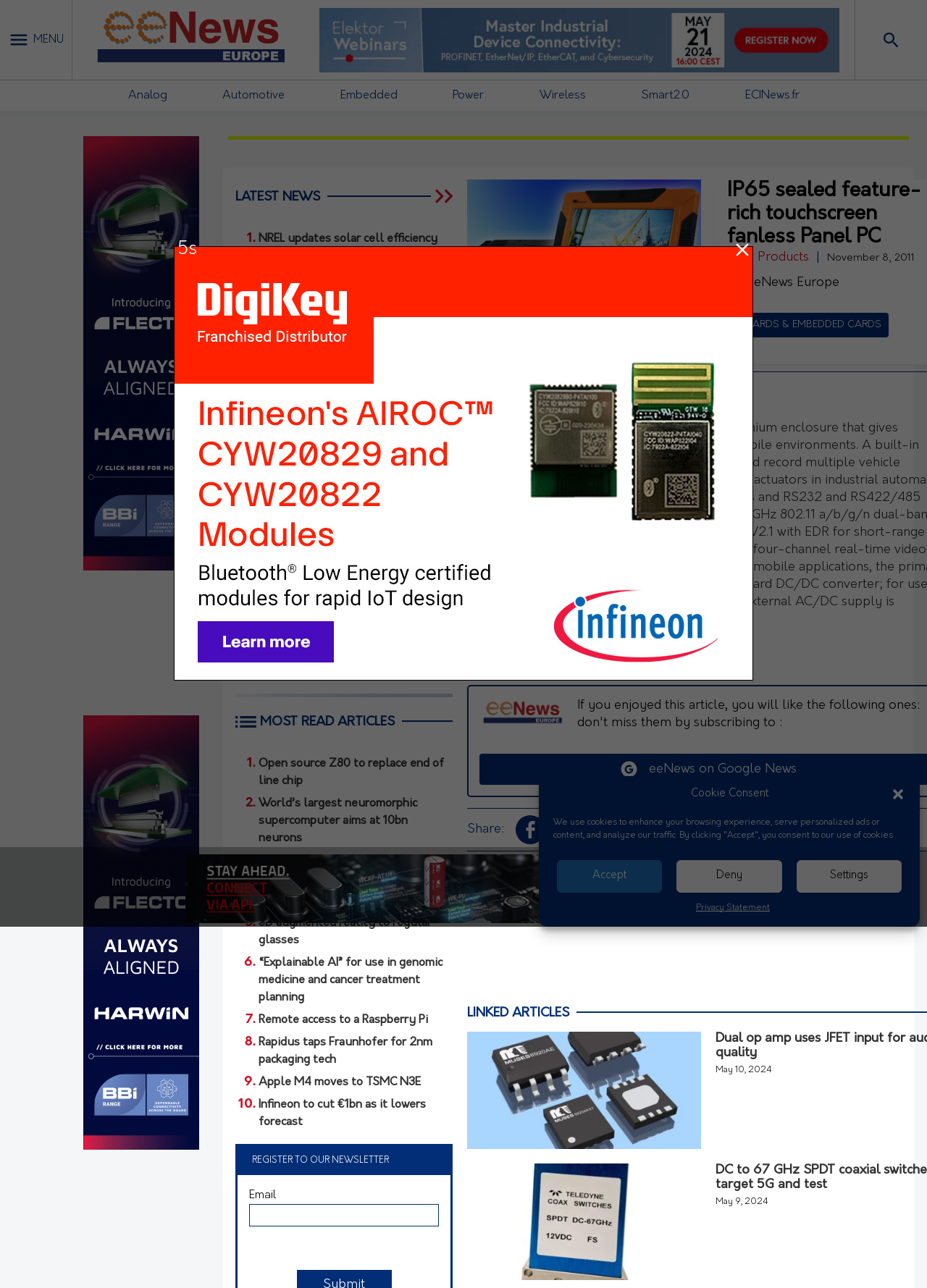Can you find the bounding box coordinates of the area I should click to execute the following instruction: "Read the 'IP65 sealed feature-rich touchscreen fanless Panel PC' article"?

[0.759, 0.14, 0.96, 0.212]